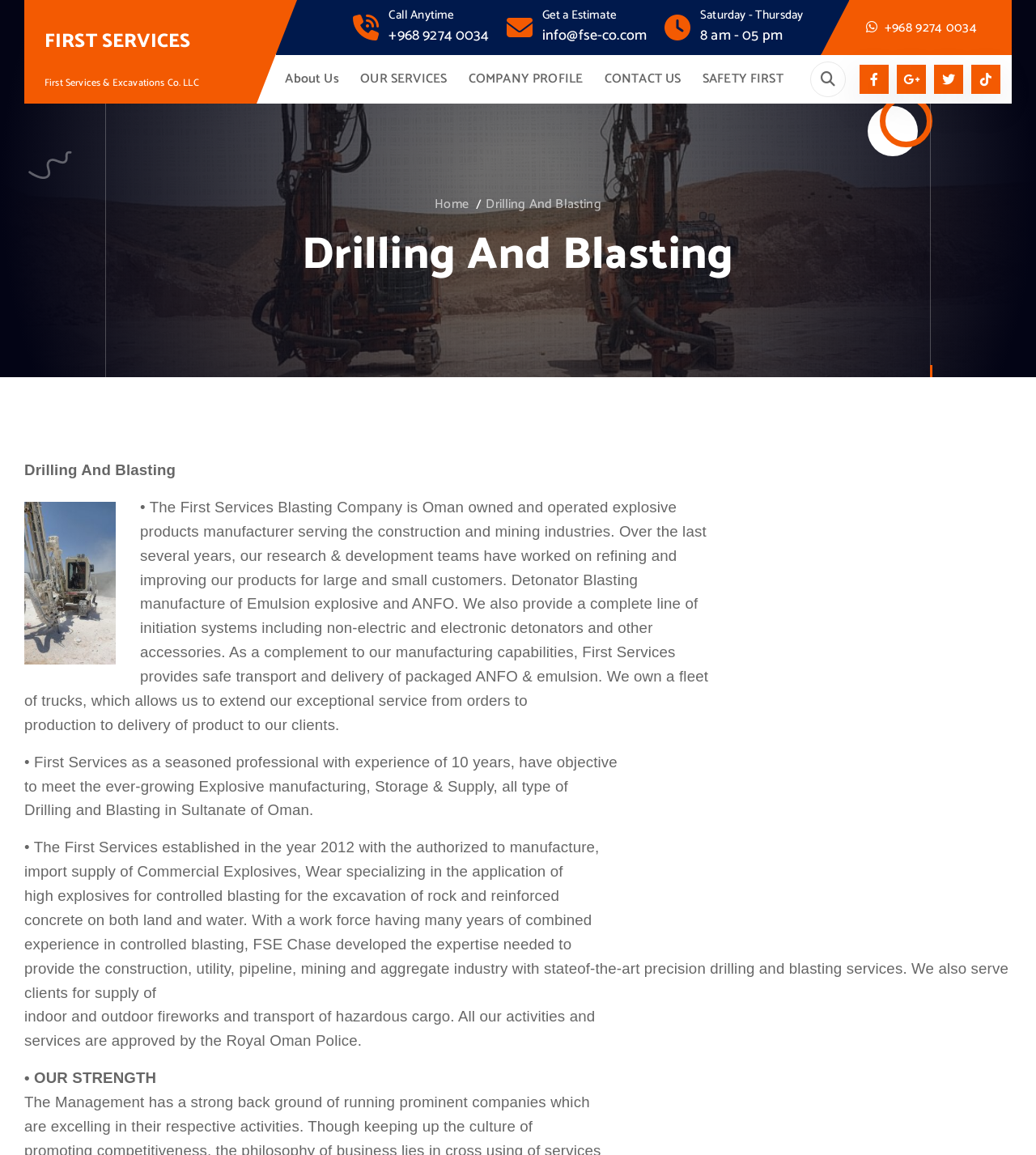Identify the bounding box coordinates of the clickable region required to complete the instruction: "Call the company". The coordinates should be given as four float numbers within the range of 0 and 1, i.e., [left, top, right, bottom].

[0.375, 0.02, 0.472, 0.041]